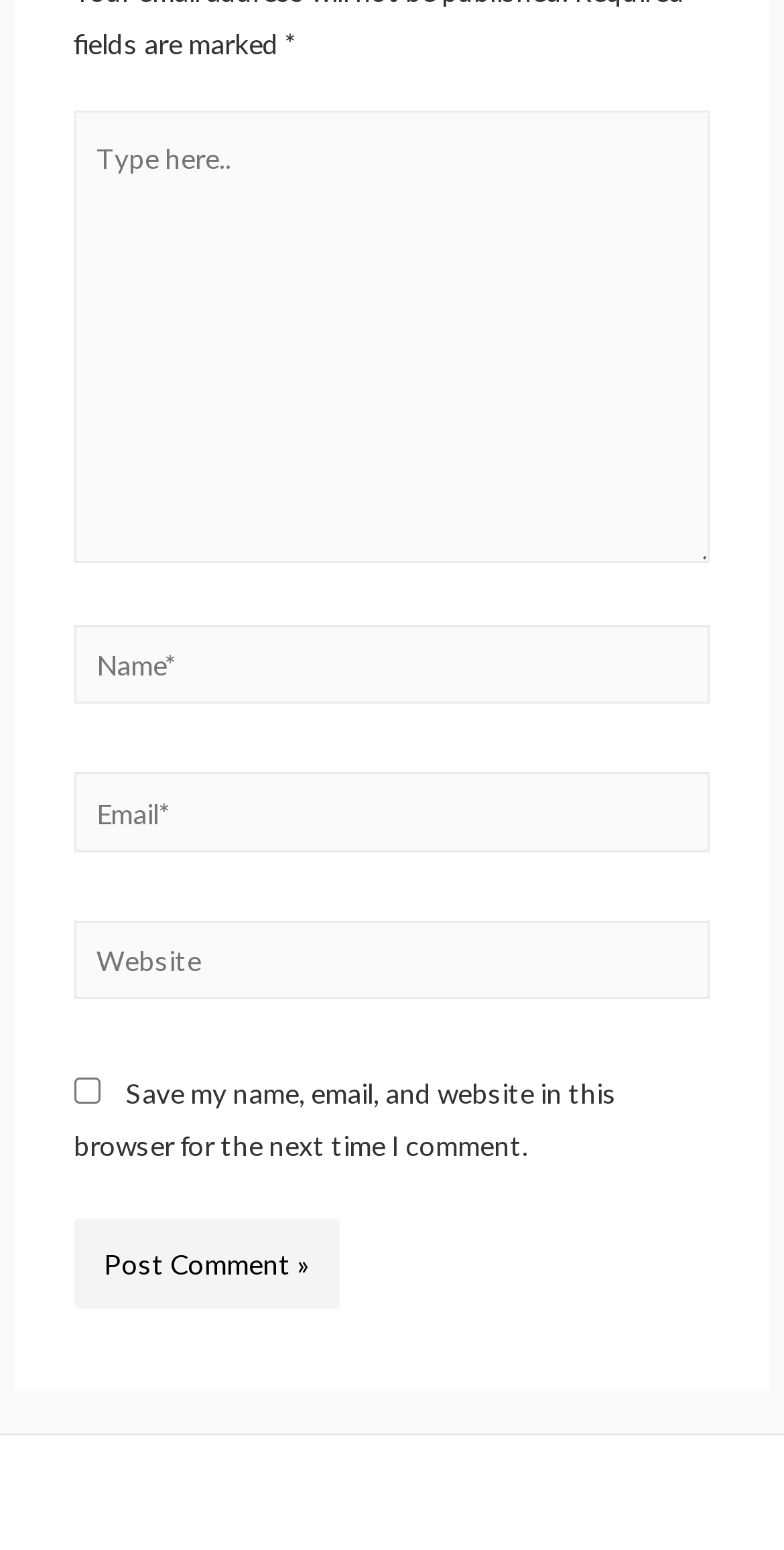What is the purpose of the button?
Respond to the question with a single word or phrase according to the image.

Post Comment